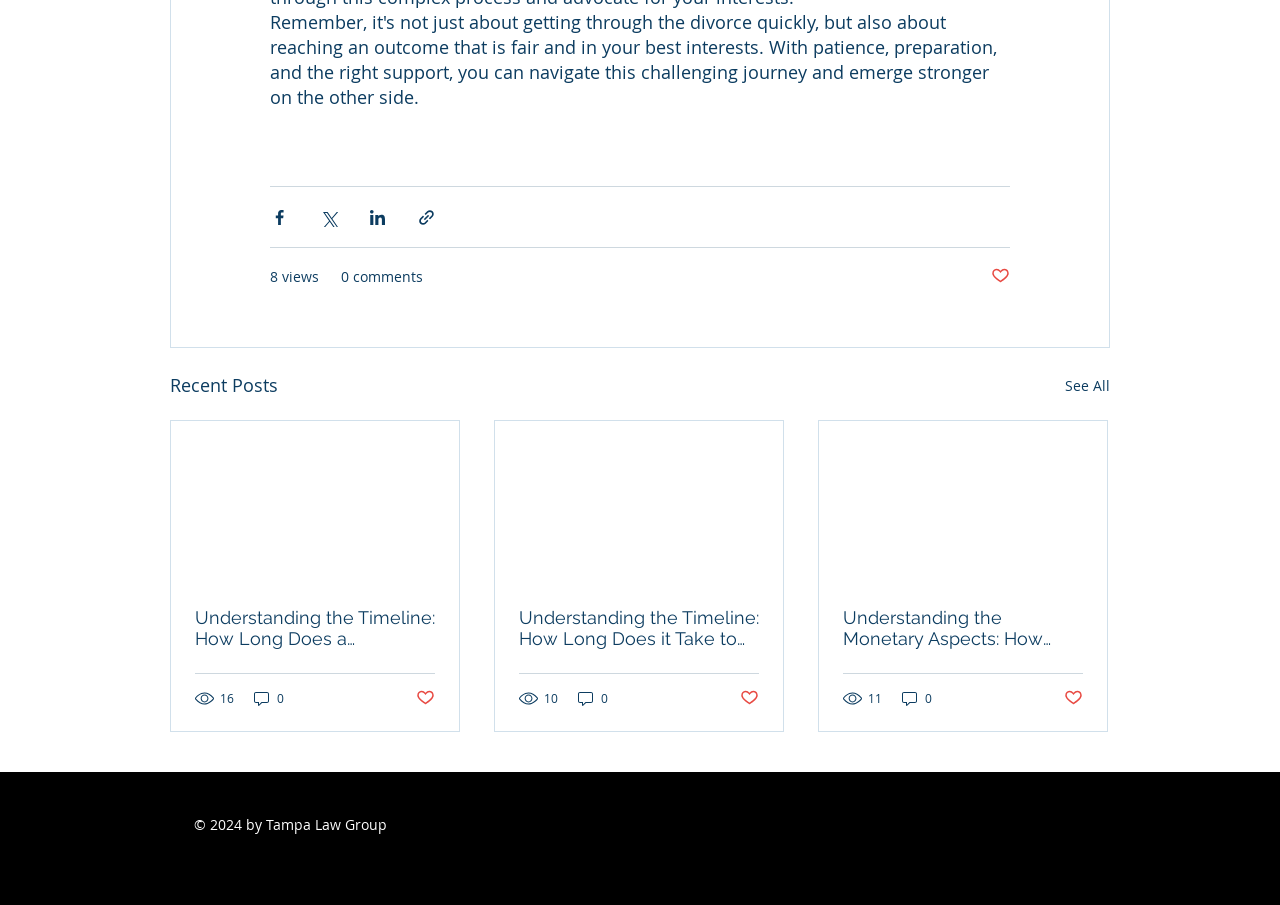How many social media sharing options are available?
Based on the image, give a concise answer in the form of a single word or short phrase.

4